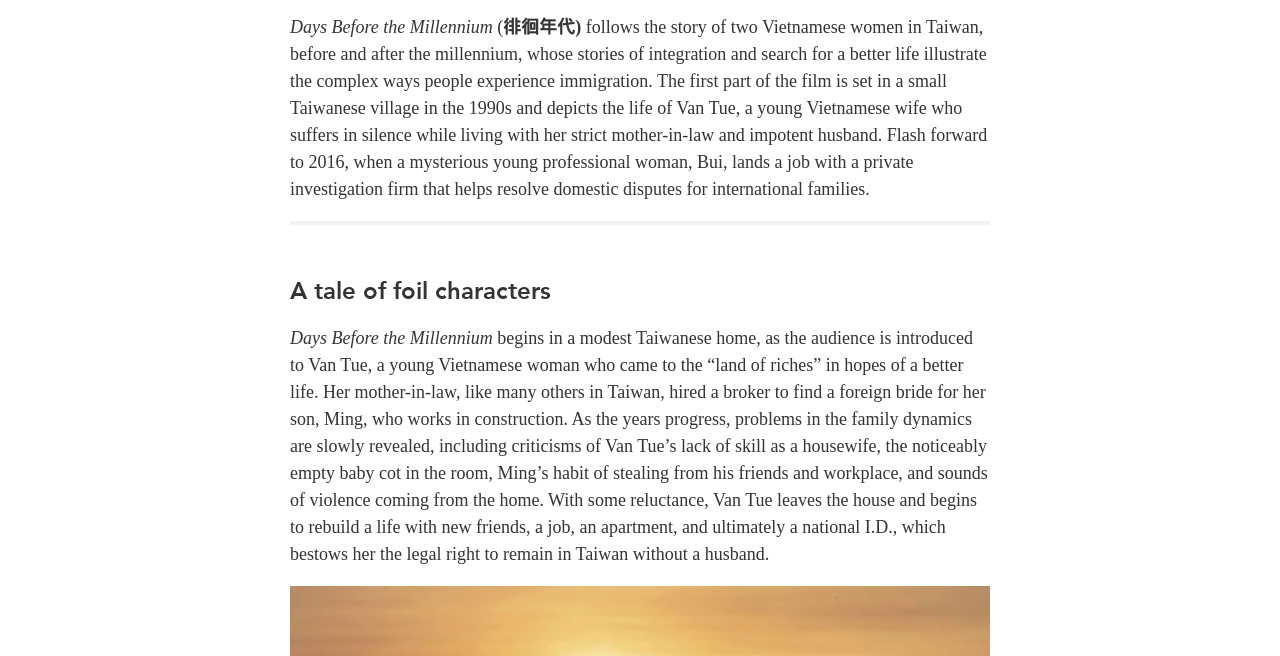Please determine the bounding box coordinates for the element with the description: "Research".

[0.023, 0.068, 0.237, 0.124]